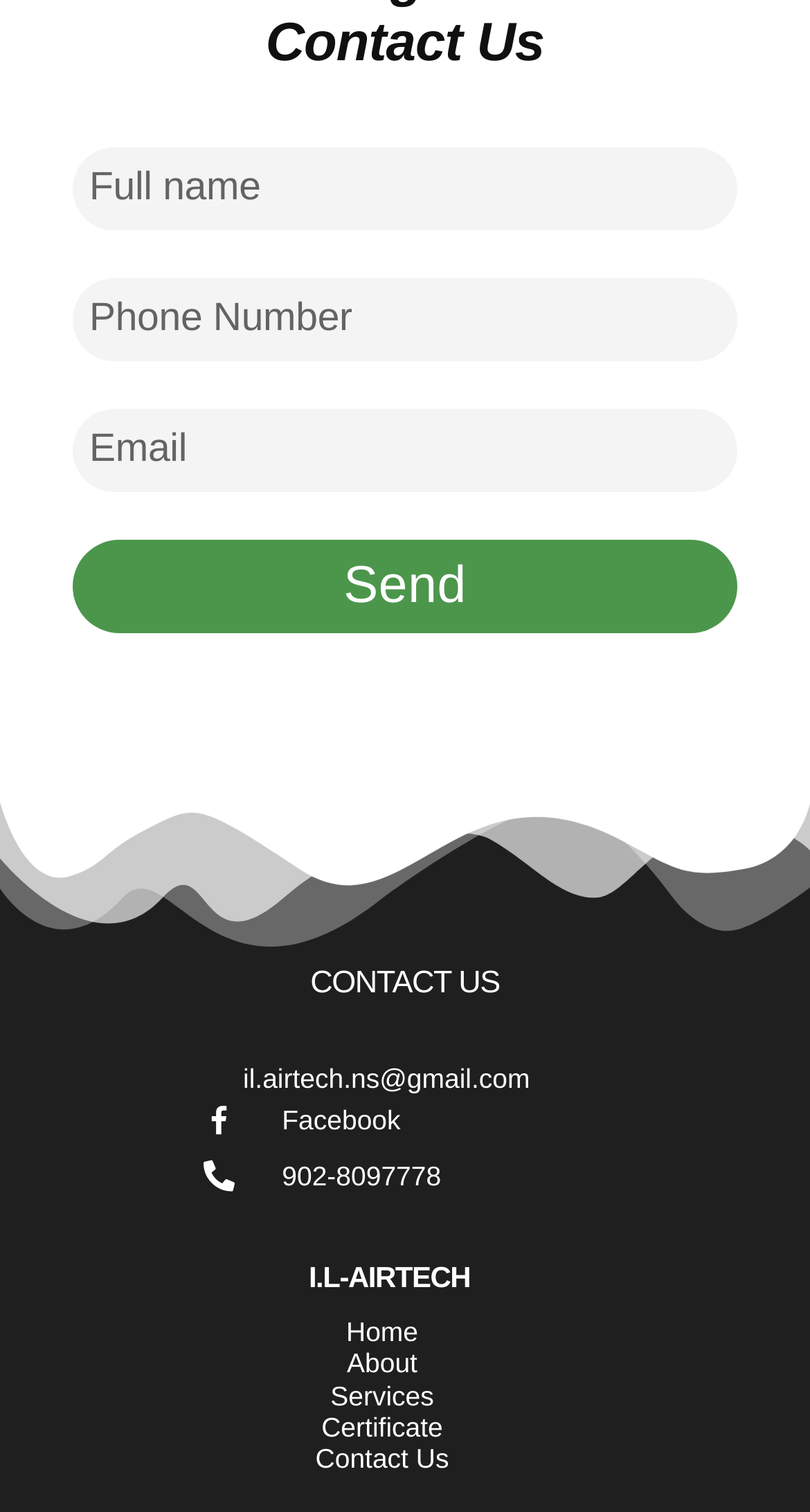Please locate the bounding box coordinates of the element that should be clicked to complete the given instruction: "Click the Send button".

[0.09, 0.357, 0.91, 0.419]